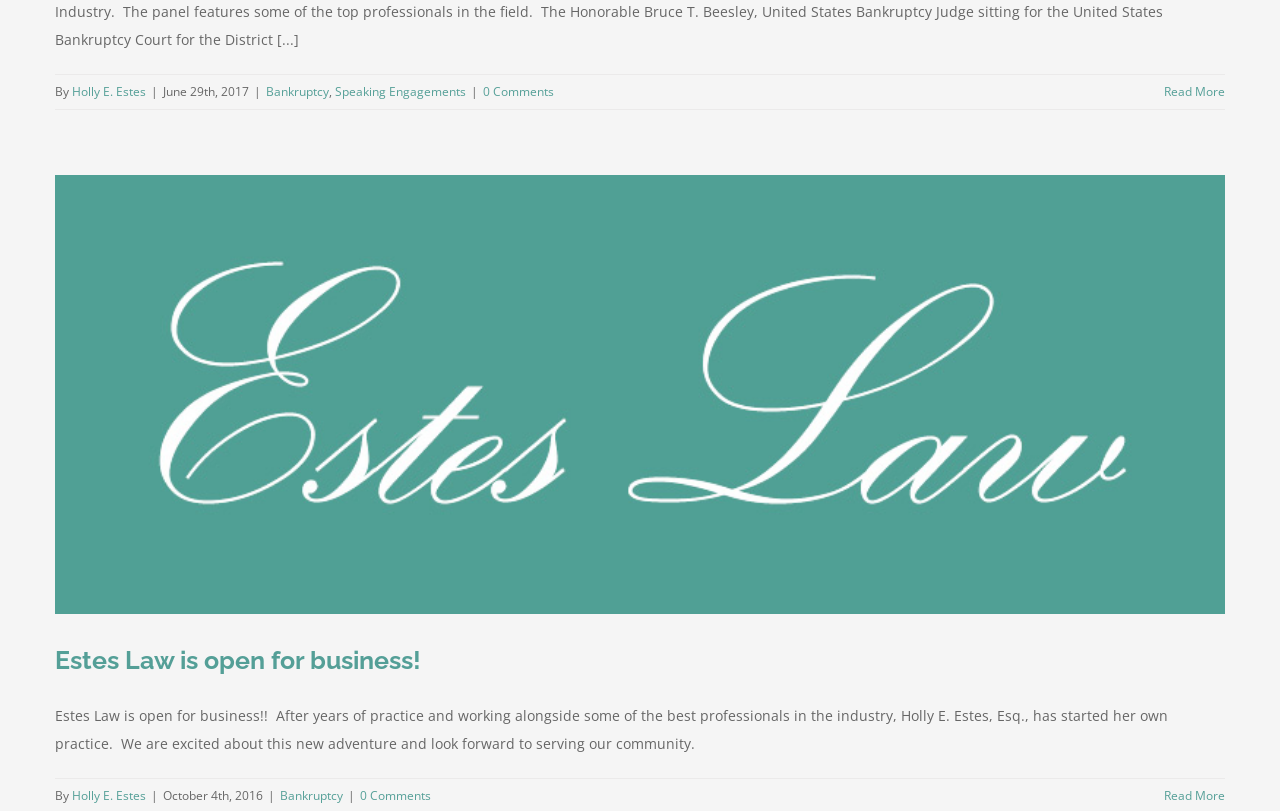Answer the question using only a single word or phrase: 
How many articles are there on the webpage?

2